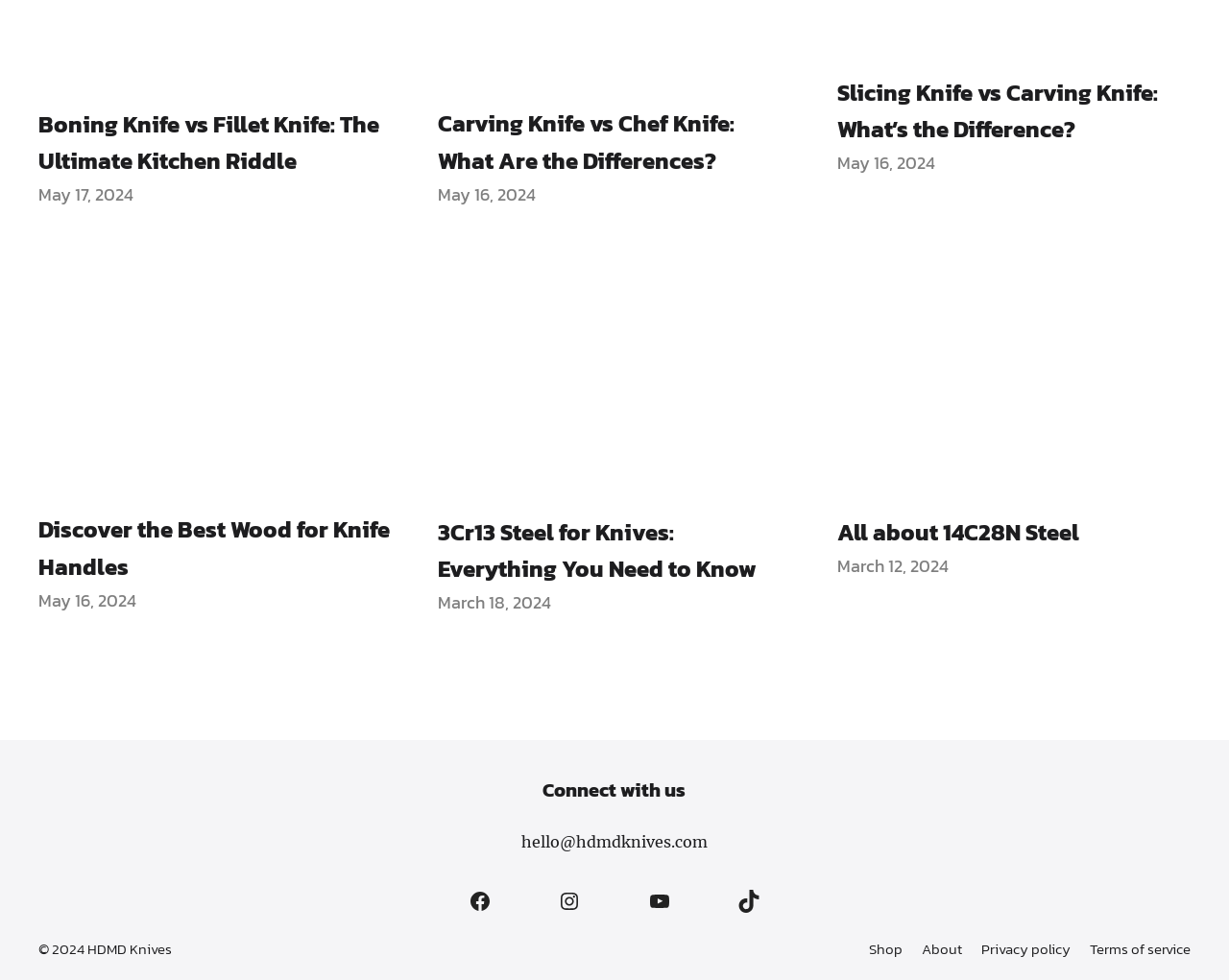Locate the bounding box of the UI element described in the following text: "May 16, 2024May 16, 2024".

[0.681, 0.153, 0.761, 0.18]